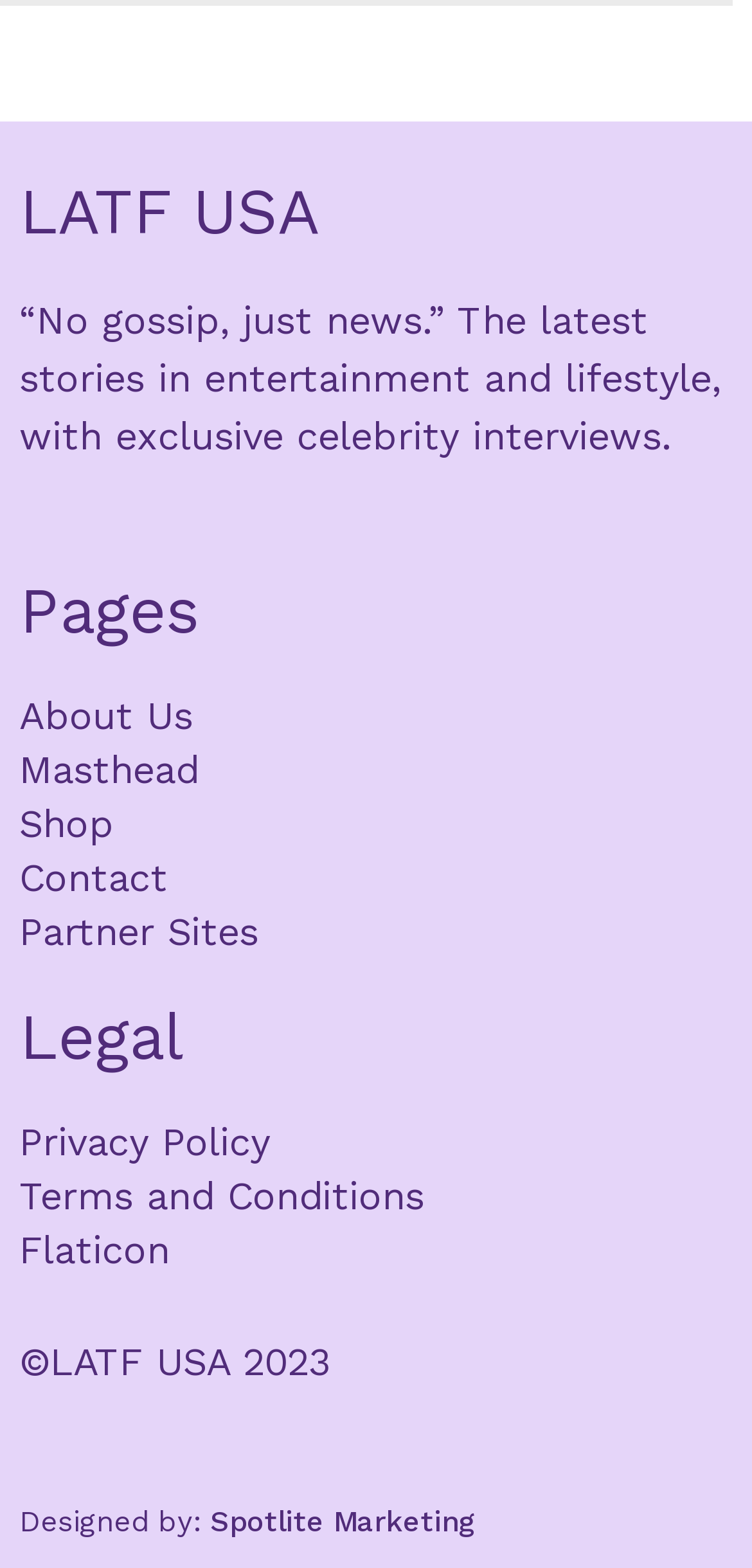Can you find the bounding box coordinates for the element that needs to be clicked to execute this instruction: "read Privacy Policy"? The coordinates should be given as four float numbers between 0 and 1, i.e., [left, top, right, bottom].

[0.026, 0.711, 0.564, 0.745]